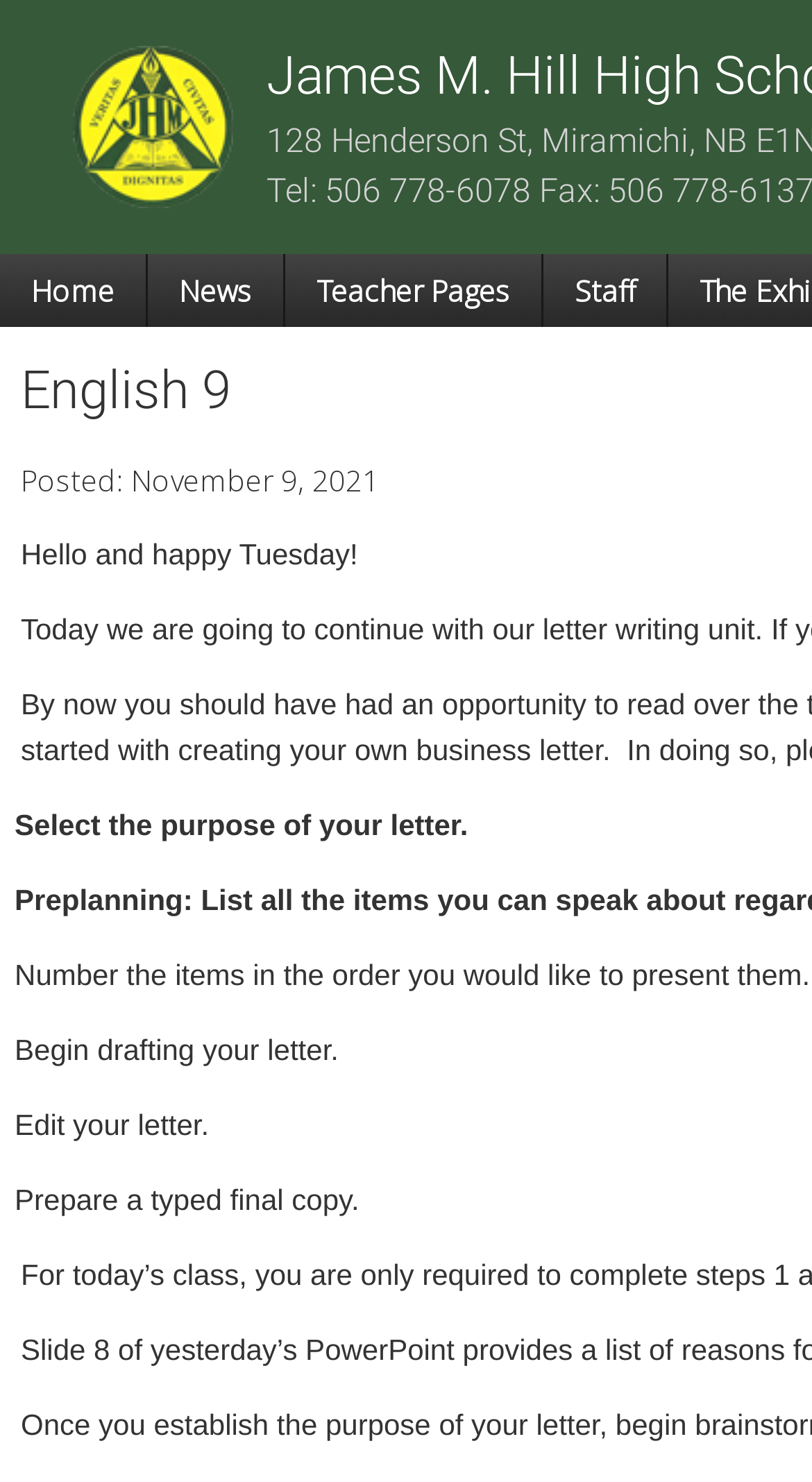Respond to the question below with a single word or phrase: What is the name of the high school?

James M. Hill High School